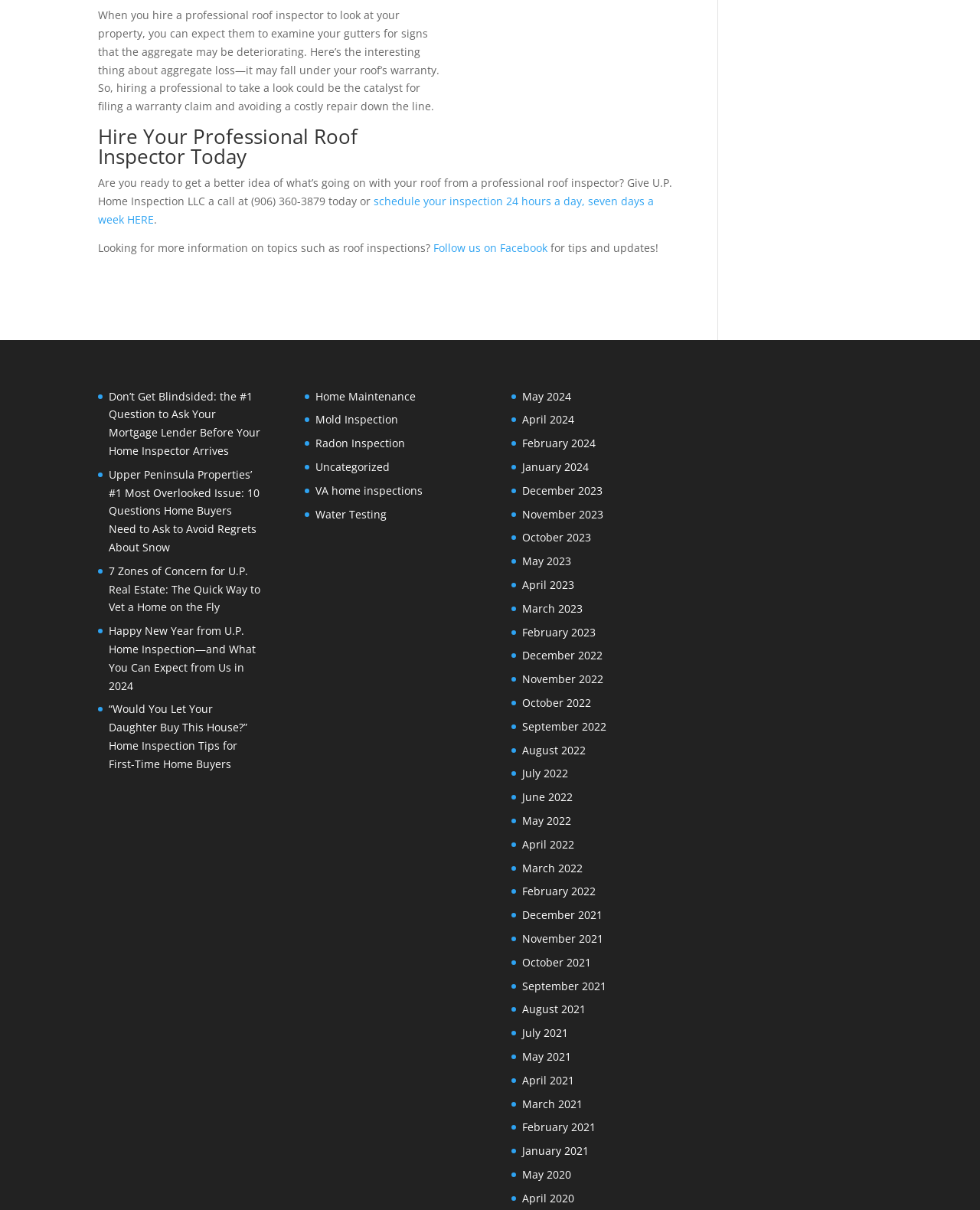Identify the bounding box coordinates of the area that should be clicked in order to complete the given instruction: "Schedule an inspection". The bounding box coordinates should be four float numbers between 0 and 1, i.e., [left, top, right, bottom].

[0.1, 0.16, 0.667, 0.187]